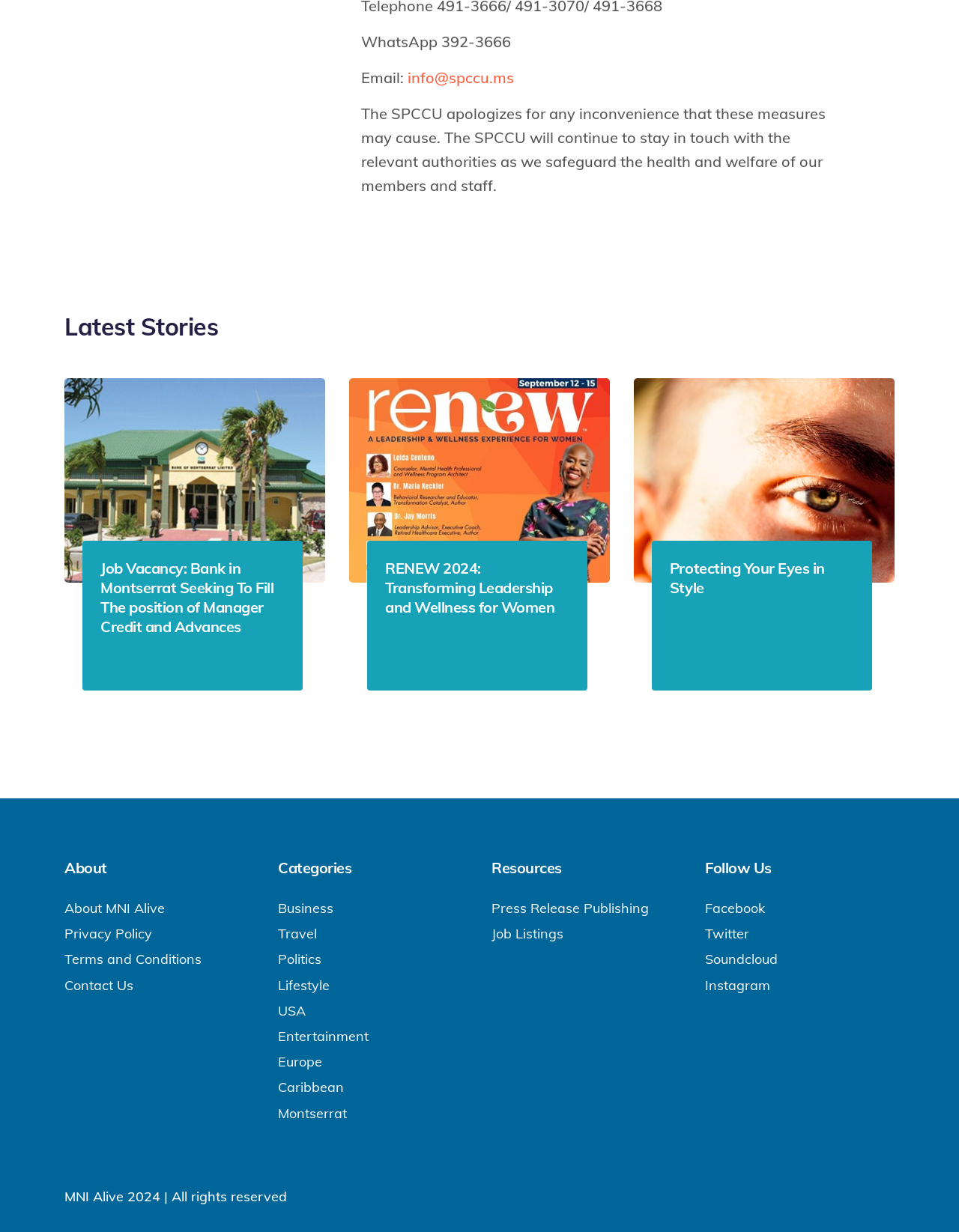Determine the bounding box coordinates of the clickable region to follow the instruction: "Click on the 'Bank in Montserrat' link".

[0.067, 0.307, 0.339, 0.473]